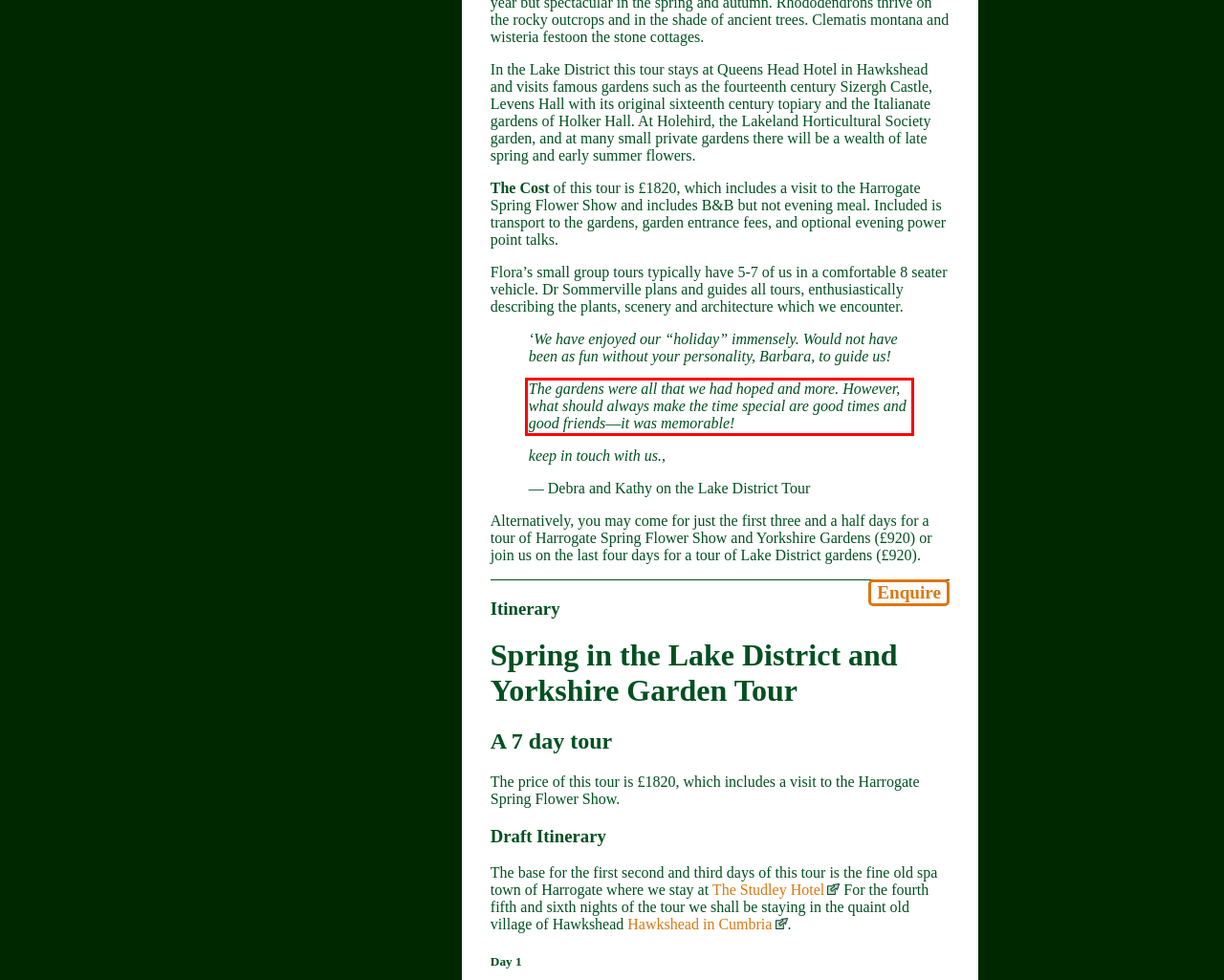Given a screenshot of a webpage with a red bounding box, please identify and retrieve the text inside the red rectangle.

The gardens were all that we had hoped and more. However, what should always make the time special are good times and good friends―it was memorable!